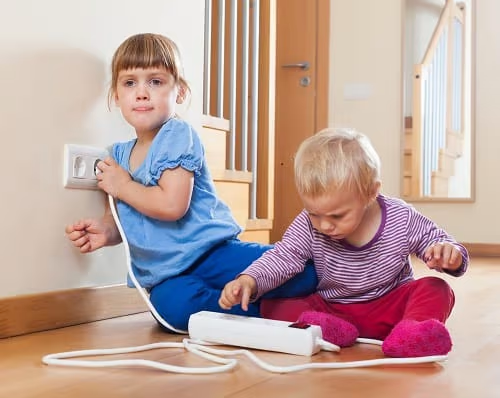Explain what the image portrays in a detailed manner.

The image captures a moment in a brightly lit, inviting interior space where two young children are engaging with electrical elements, highlighting the importance of safety around electrical outlets. The older child, sitting against the wall, wears a blue shirt and shows a concerned expression. She is holding a cable that is connected to a power outlet, perhaps aware of the potential dangers. Beside her, the younger child is seated on the floor, dressed in a striped shirt and red pants, engrossed in reaching for a power strip. 

This scenario underscores the necessity of baby proofing, especially in areas with accessible electrical outlets, as children are naturally curious and may inadvertently put themselves at risk. The wooden flooring and the homey background suggest a family environment where such precautions are crucial to ensure the safety of young children.